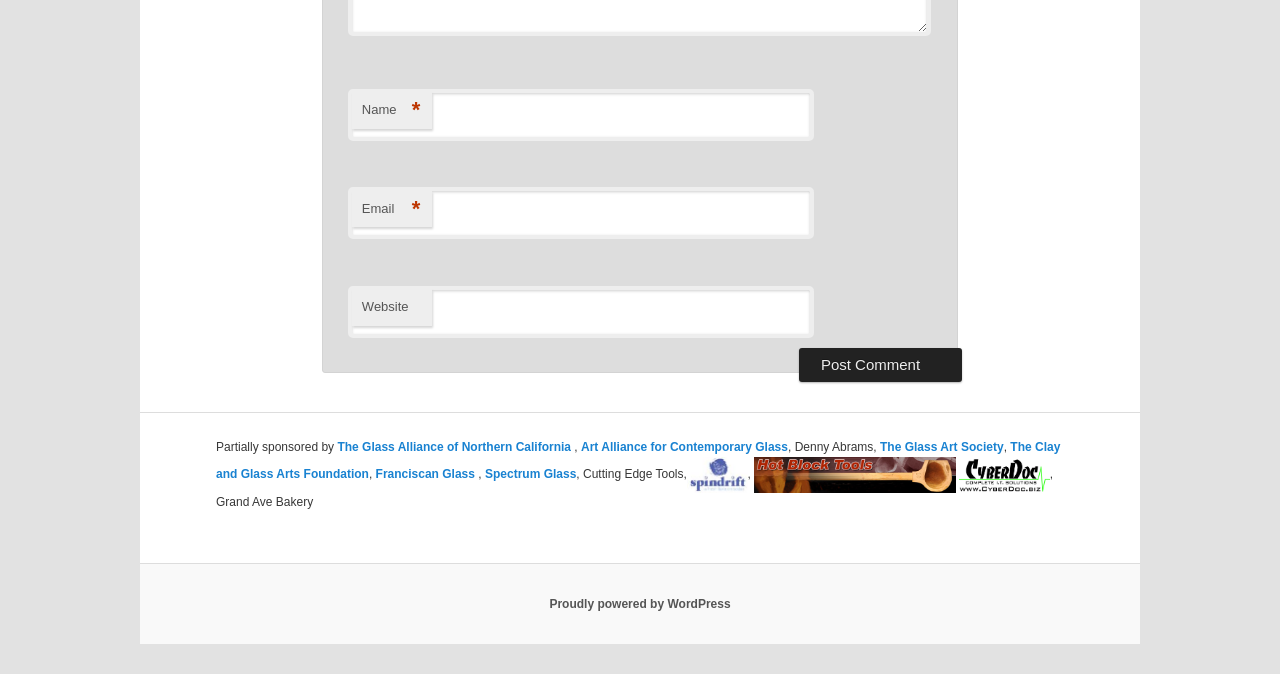Please specify the coordinates of the bounding box for the element that should be clicked to carry out this instruction: "Visit RealCentral.io". The coordinates must be four float numbers between 0 and 1, formatted as [left, top, right, bottom].

None